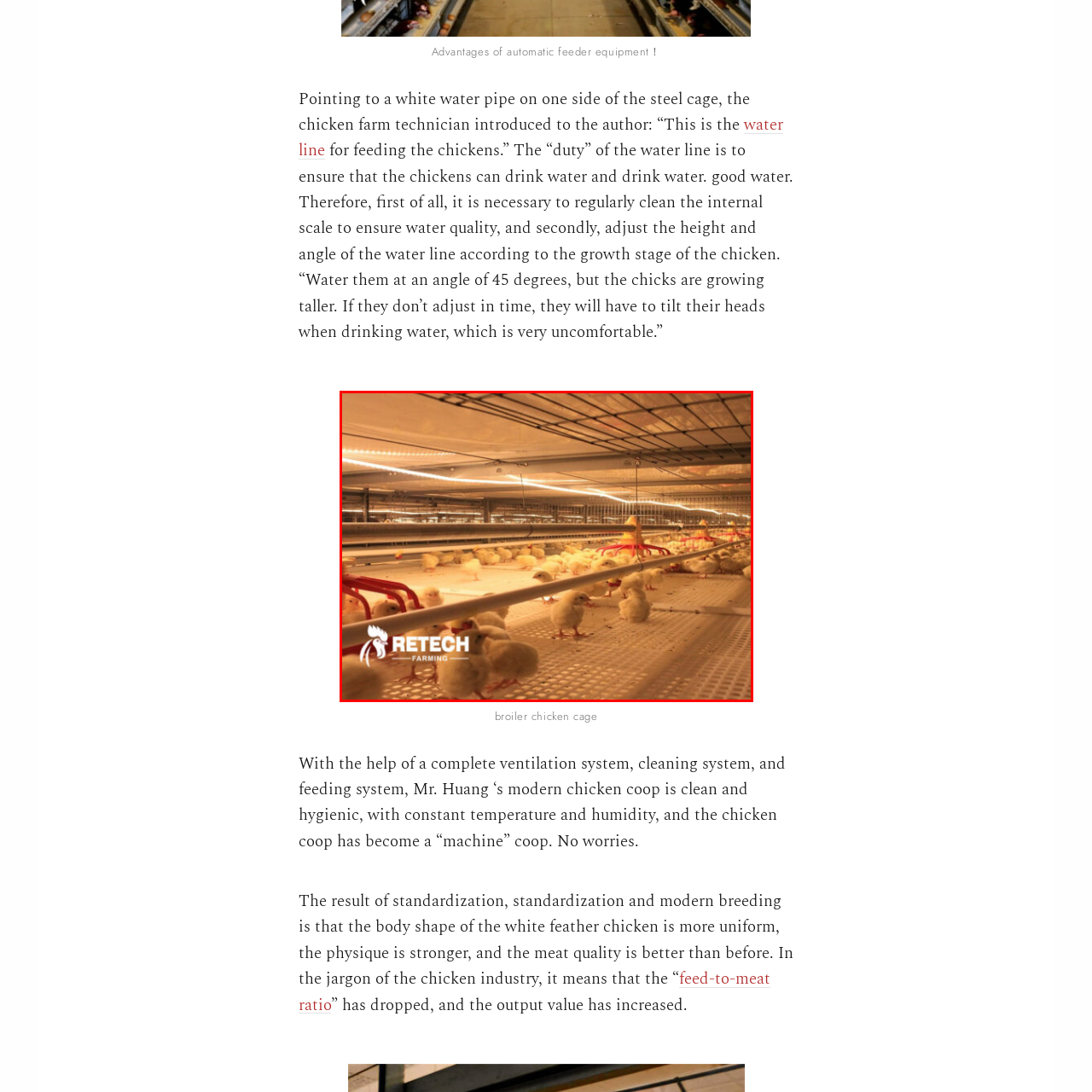What is the focus of the modern approach to chicken farming?
Carefully examine the image within the red bounding box and provide a detailed answer to the question.

The caption notes that the modern approach to chicken farming, as exemplified in the image, blends functionality with a focus on animal welfare, ensuring a clean, structured, and hygienic operation for the health and well-being of the birds.